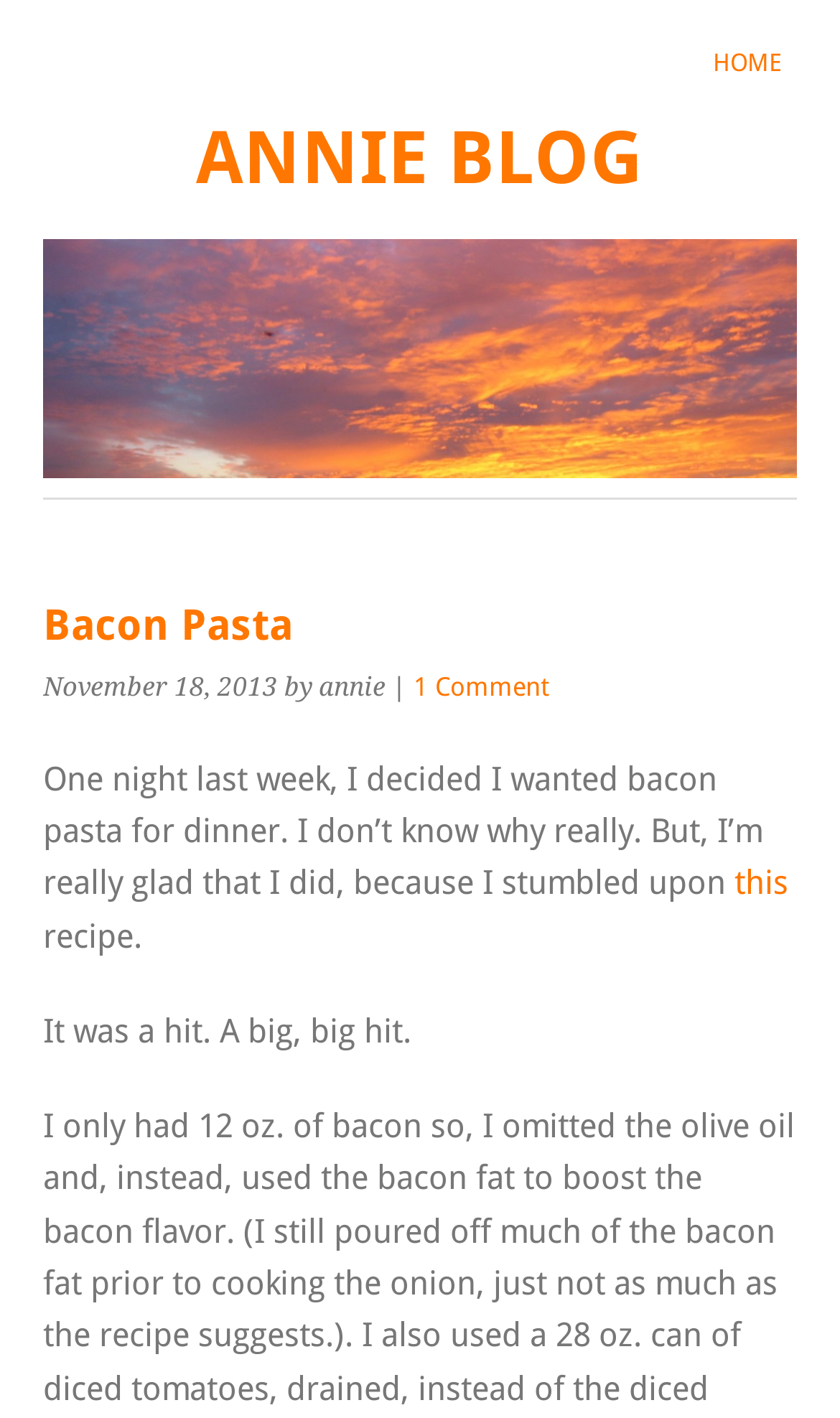What is the link mentioned in the blog post?
Based on the screenshot, respond with a single word or phrase.

this